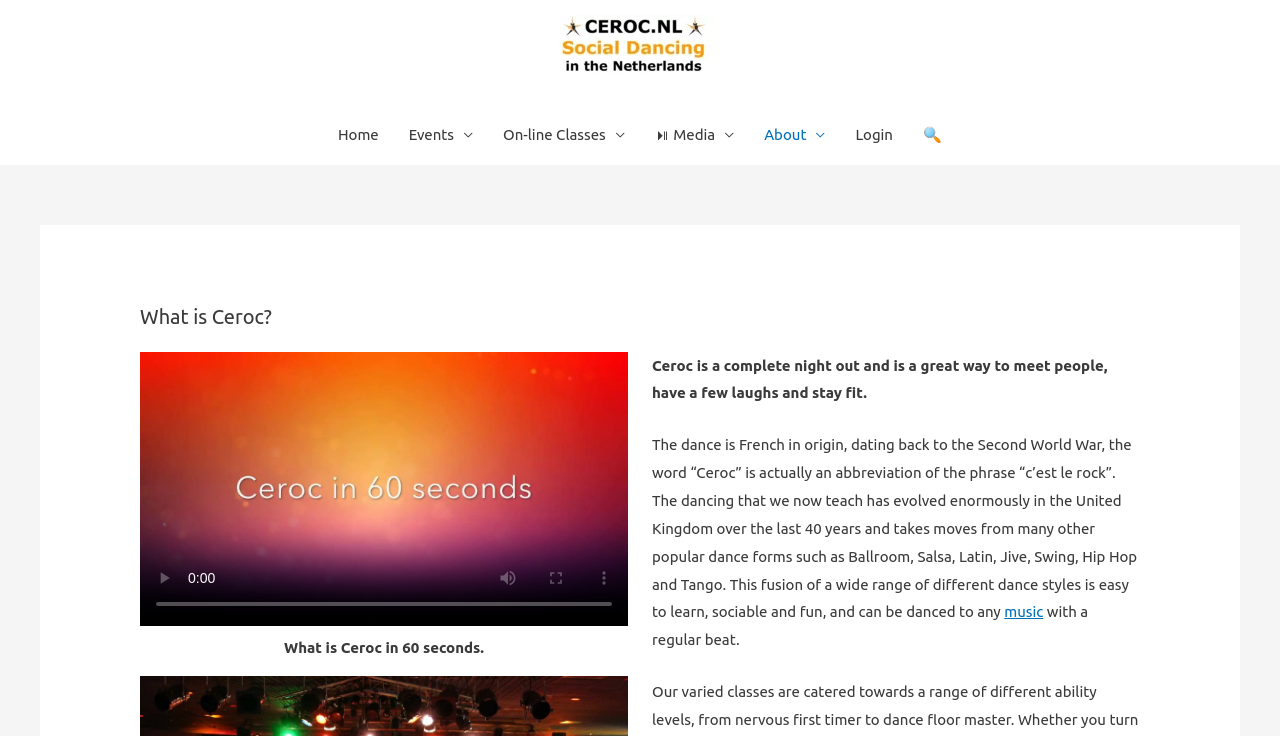Analyze the image and provide a detailed answer to the question: What is the name of the dance style?

The name of the dance style is Ceroc, which is mentioned in the heading 'What is Ceroc?' and also in the text 'Ceroc is a complete night out and is a great way to meet people, have a few laughs and stay fit.'